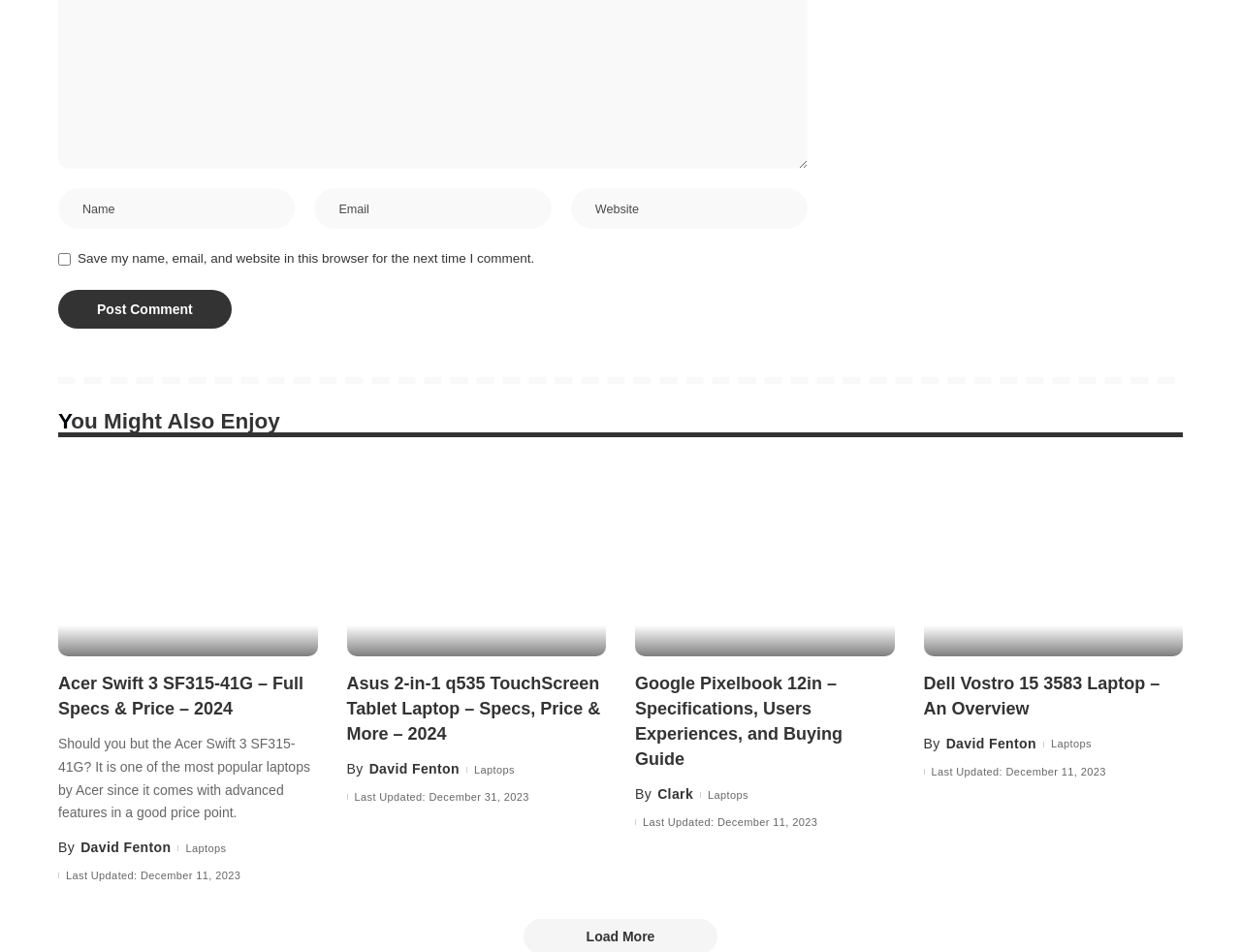Based on the image, please respond to the question with as much detail as possible:
What is the last updated date of the third laptop review?

The third laptop review is for Google Pixelbook 12in, and the 'Last Updated' date is mentioned as 'December 11, 2023'.